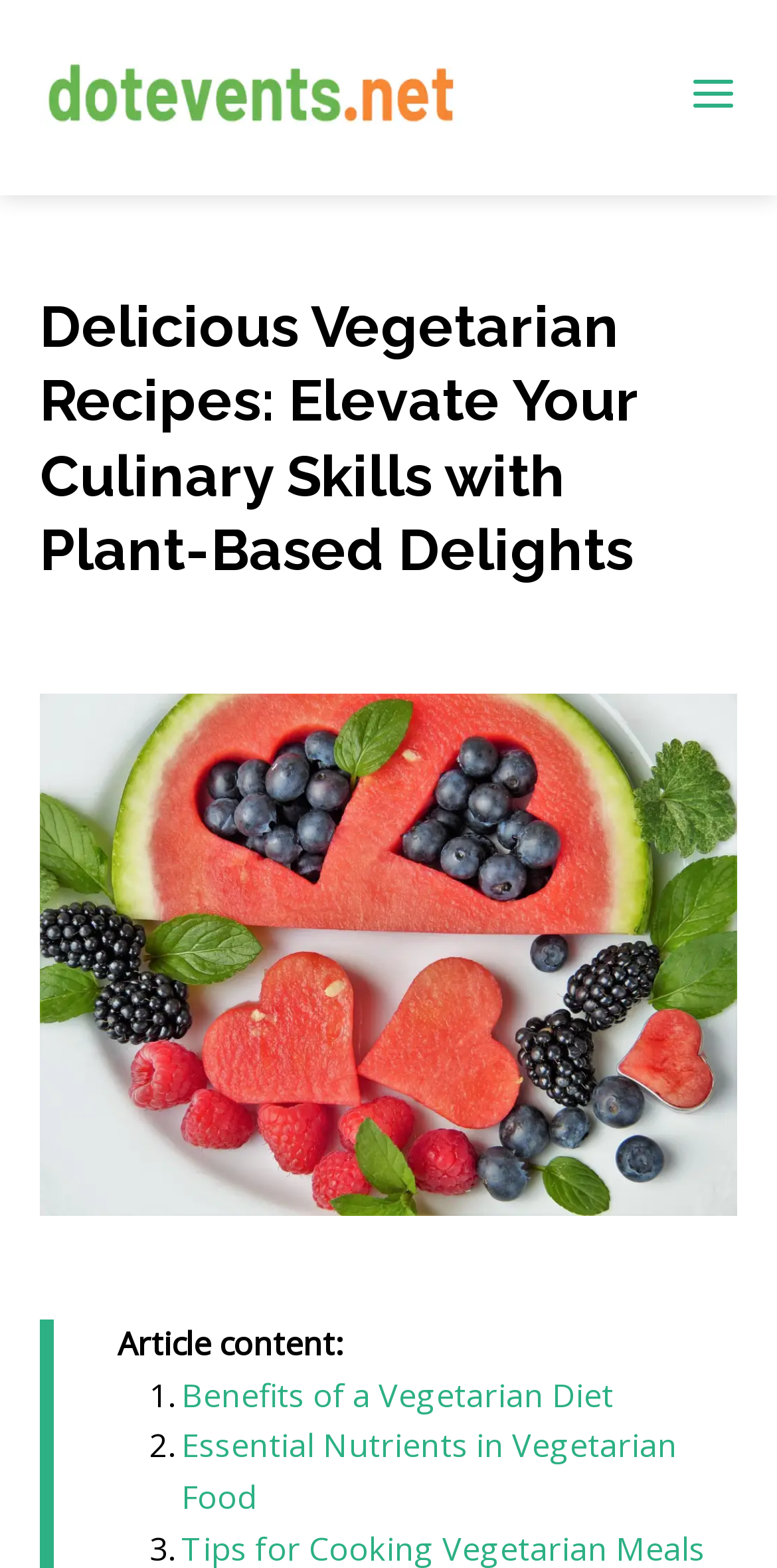What is the purpose of the button on the top right?
Answer the question with as much detail as you can, using the image as a reference.

The button on the top right has no OCR text or element description, so it's unclear what its purpose is. It could be a login button, a search button, or something else entirely.